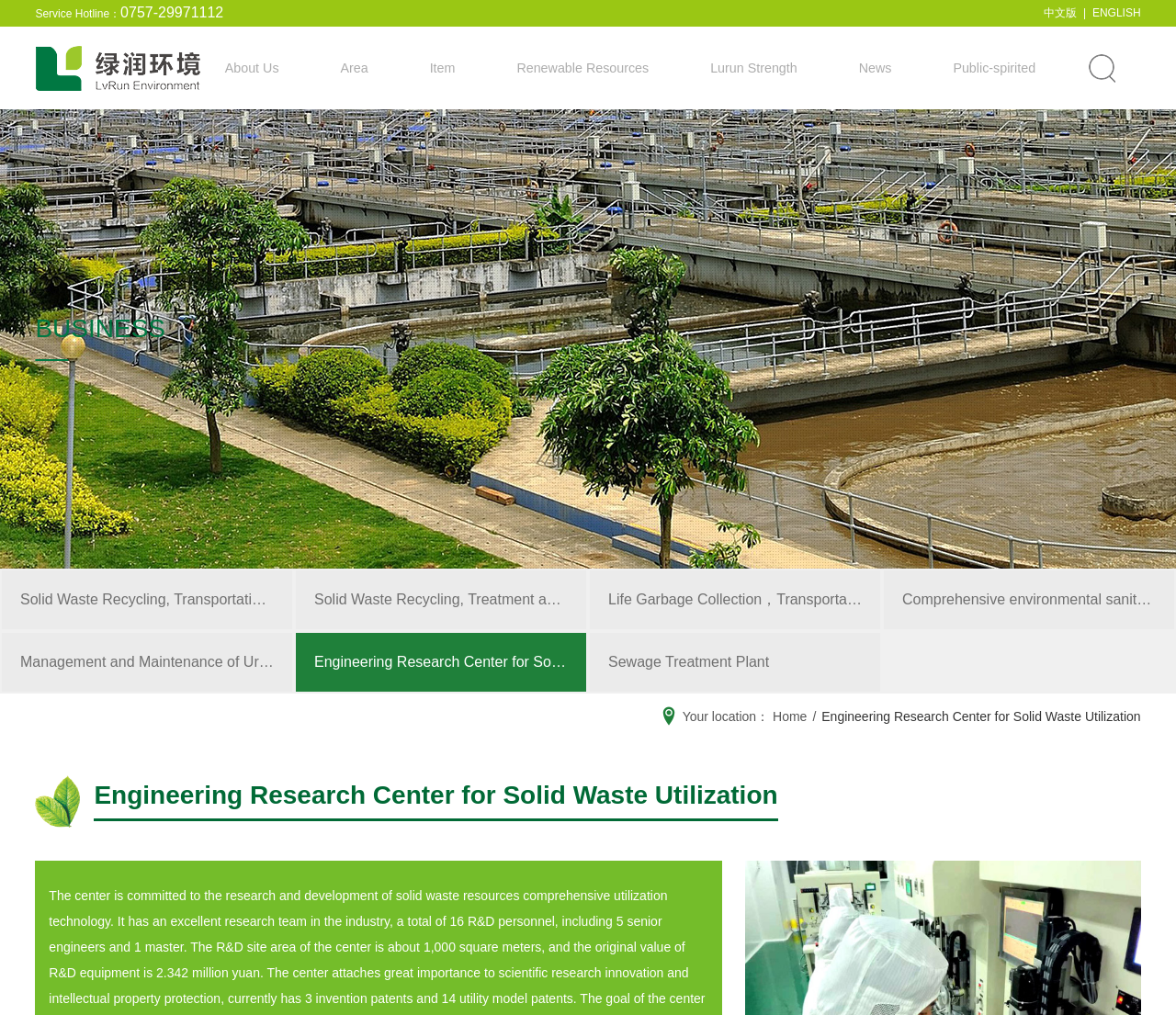Using the details in the image, give a detailed response to the question below:
What is the company's business related to?

I found that the company's business is related to environmental protection by looking at the various headings and links on the webpage, which mention topics such as waste management, recycling, and environmental services.